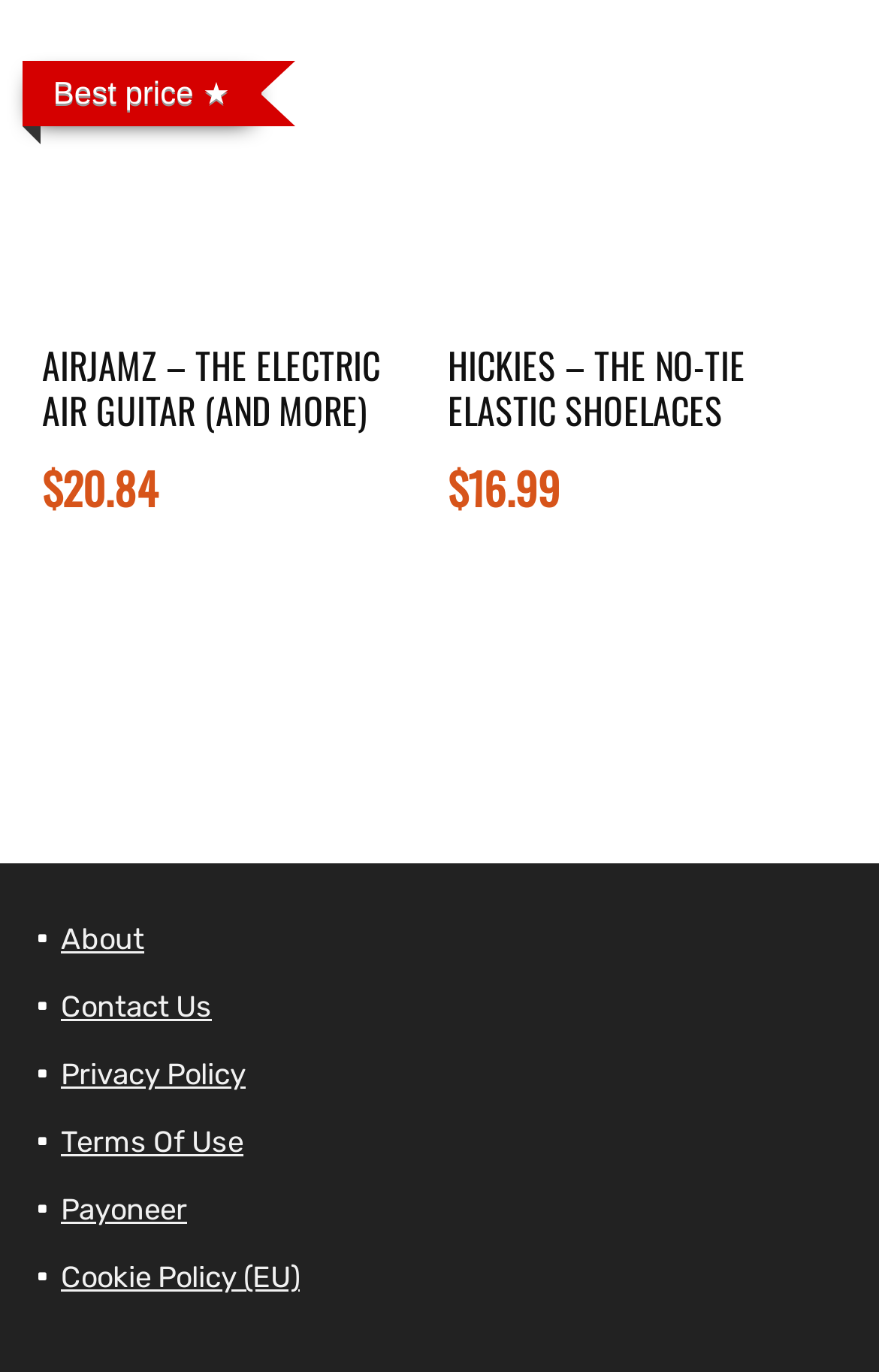Highlight the bounding box coordinates of the element you need to click to perform the following instruction: "Contact Us."

[0.069, 0.722, 0.241, 0.746]